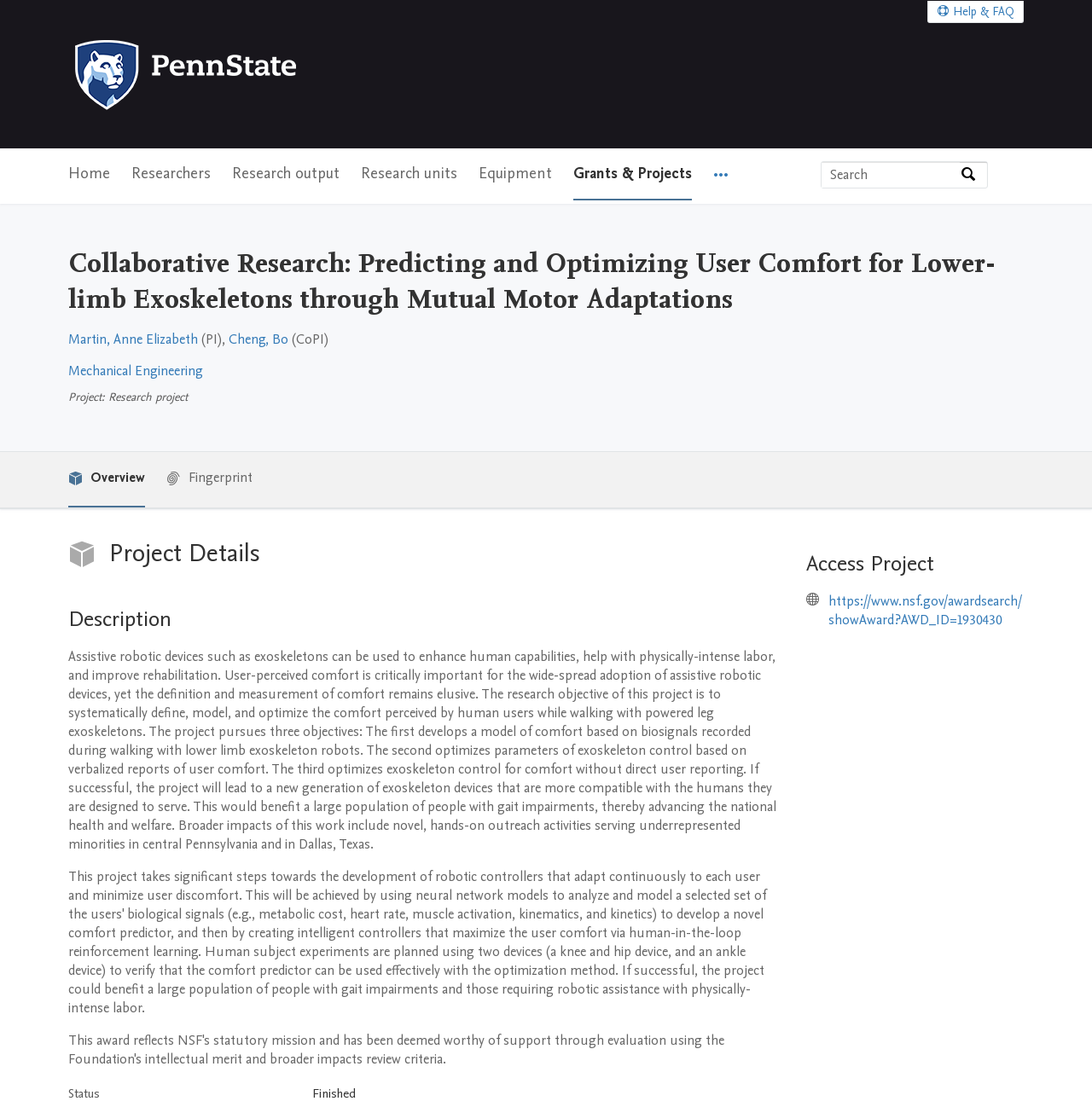What is the text of the first link in the main navigation?
Refer to the image and provide a concise answer in one word or phrase.

Home